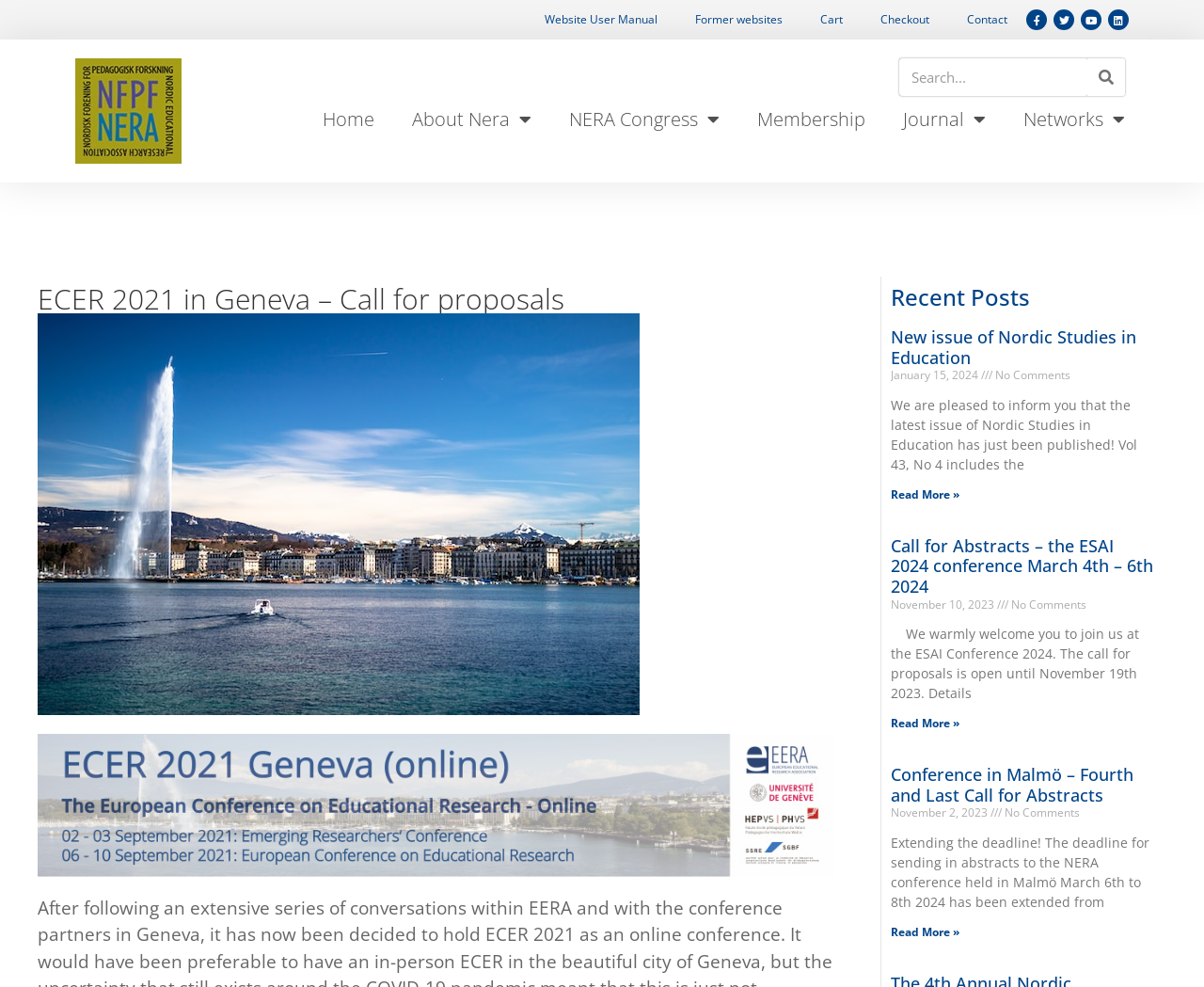Write an elaborate caption that captures the essence of the webpage.

The webpage is about ECER 2021 in Geneva, with a focus on the call for proposals. At the top, there are several links, including "Website User Manual", "Former websites", "Cart", "Checkout", and "Contact", which are aligned horizontally. To the right of these links, there is a Facebook icon. Below these links, there is a search bar with a search button.

The main content of the page is divided into two sections. On the left, there is a menu with links to "Home", "About Nera", "NERA Congress", "Membership", "Journal", and "Networks". Some of these links have dropdown menus.

On the right, there are three articles or news posts, each with a heading, a date, and a brief summary. The first article is about a new issue of Nordic Studies in Education, the second is about a call for abstracts for the ESAI 2024 conference, and the third is about a conference in Malmö with a fourth and last call for abstracts. Each article has a "Read more" link.

Above the articles, there is a heading that reads "ECER 2021 in Geneva – Call for proposals". Below the articles, there is a figure or image, but its content is not specified.